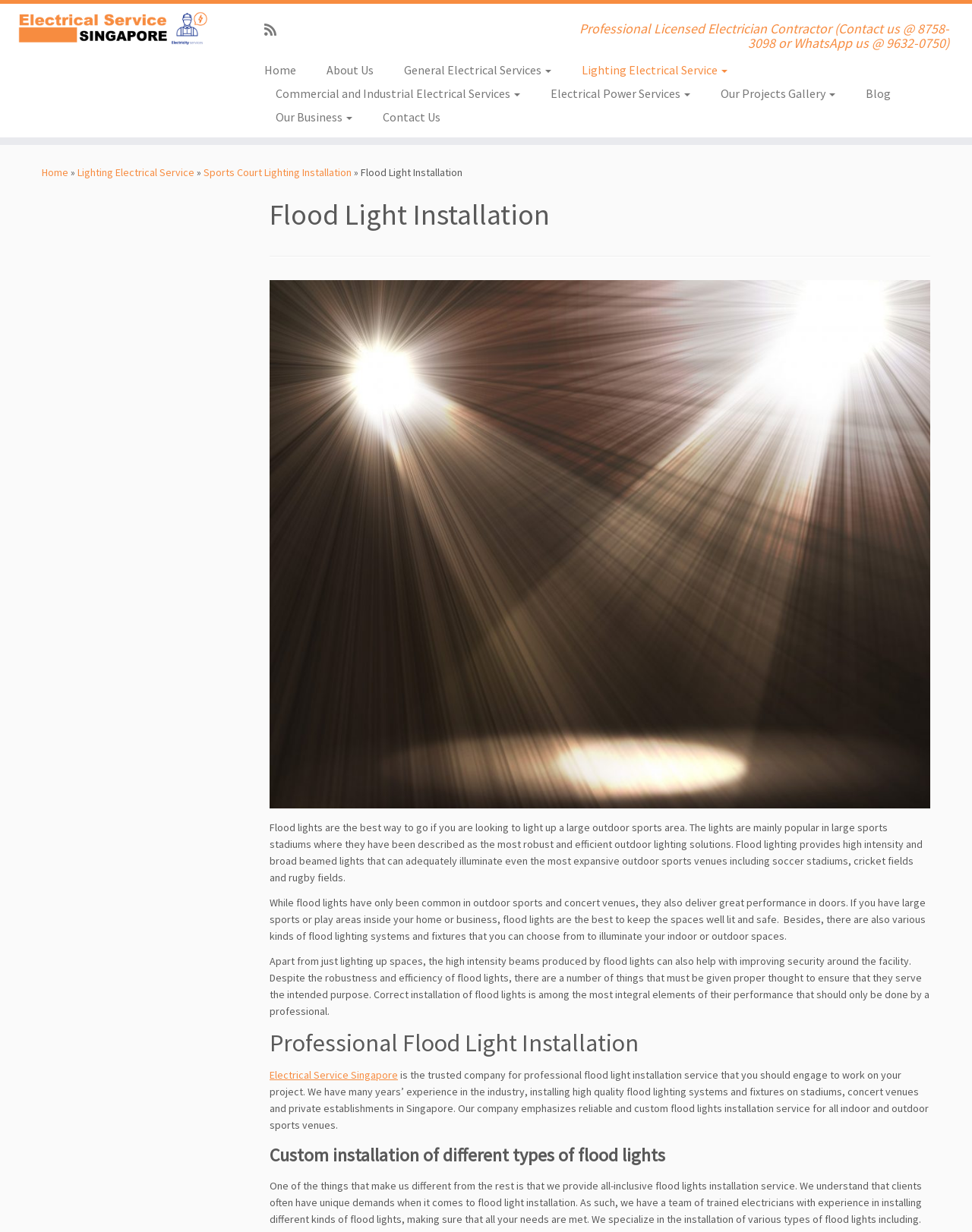Determine the bounding box coordinates of the clickable element to complete this instruction: "Learn more about lighting electrical services". Provide the coordinates in the format of four float numbers between 0 and 1, [left, top, right, bottom].

[0.583, 0.047, 0.764, 0.067]